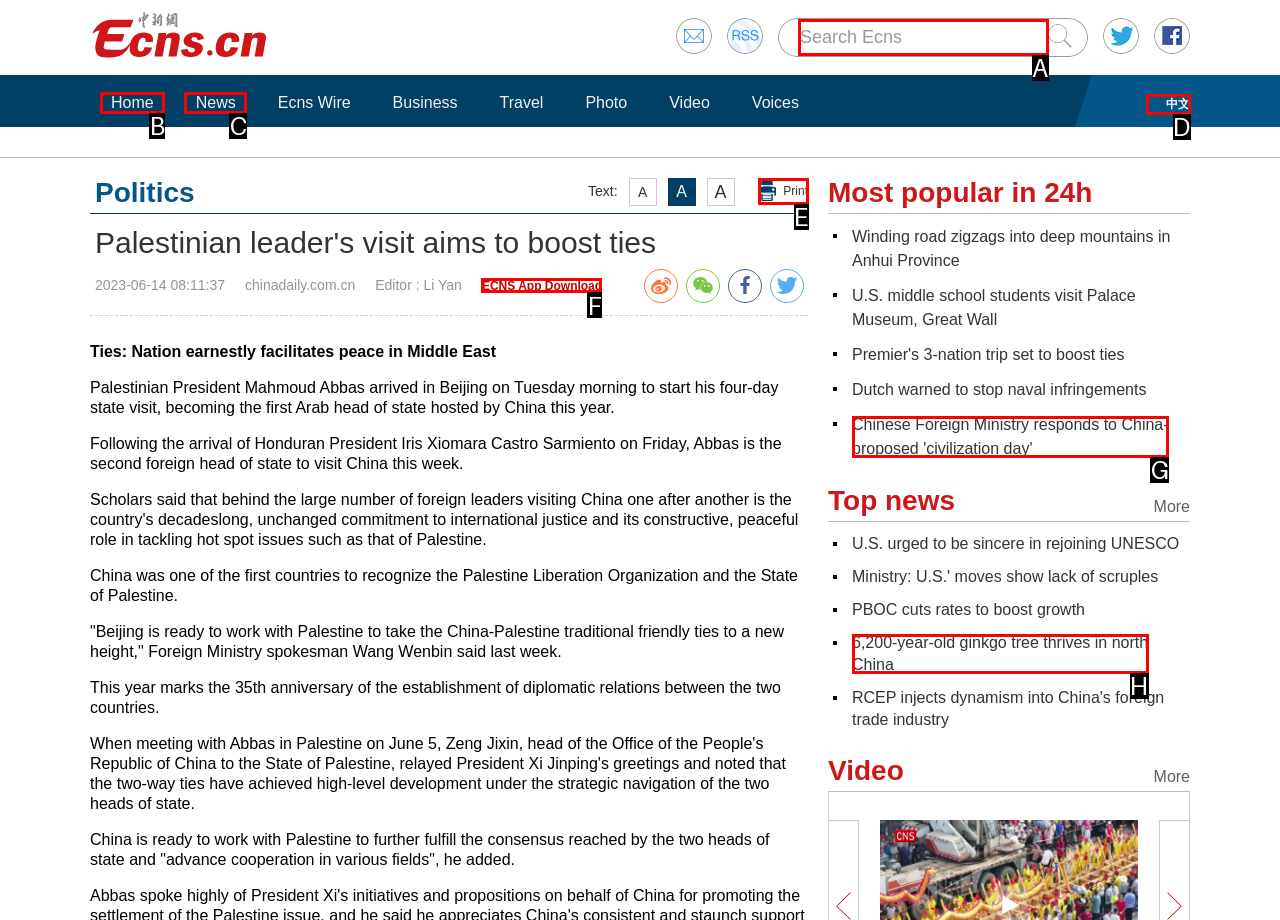Find the correct option to complete this instruction: Download ECNS App. Reply with the corresponding letter.

F